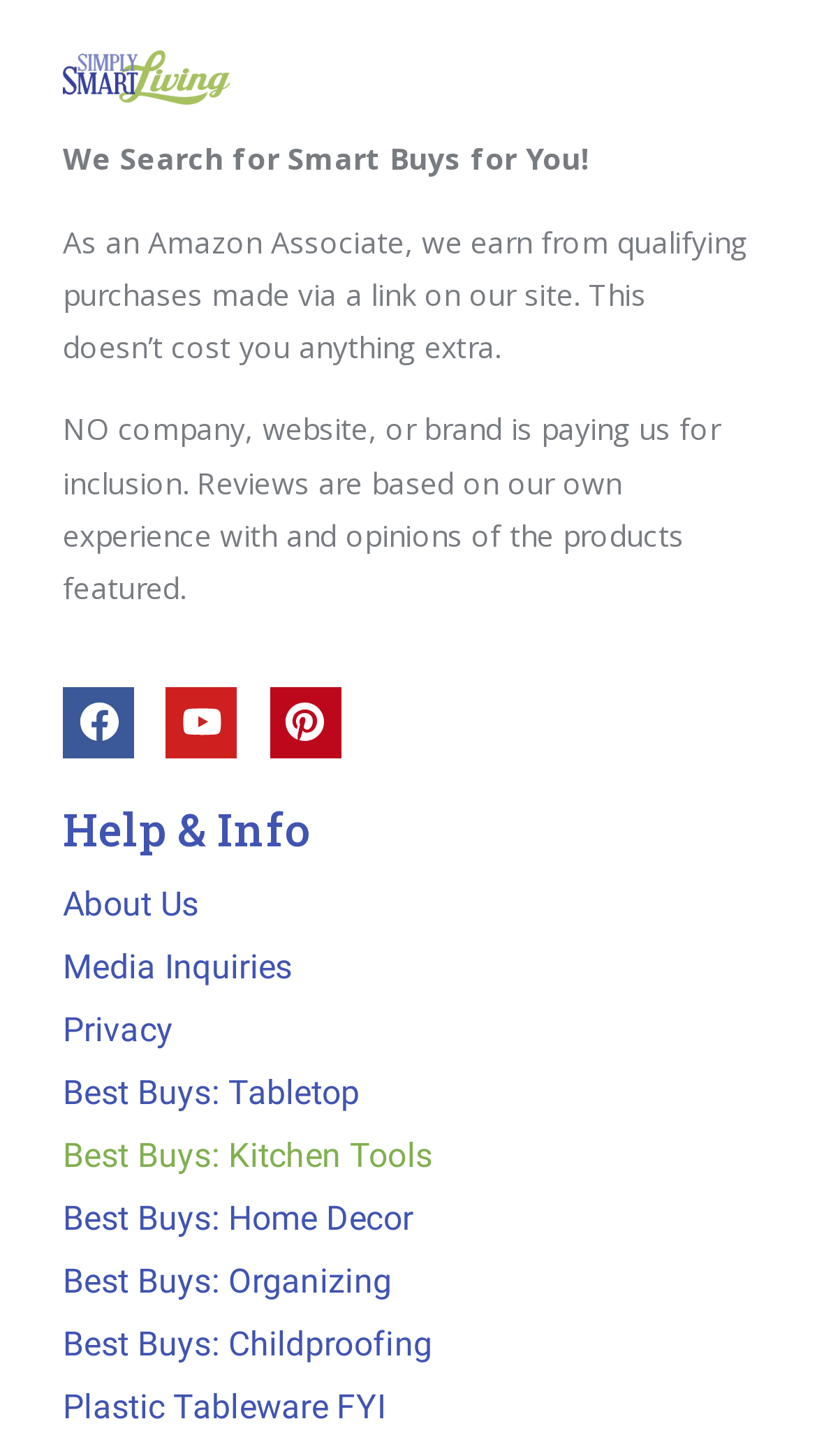Provide the bounding box coordinates for the UI element that is described by this text: "Youtube". The coordinates should be in the form of four float numbers between 0 and 1: [left, top, right, bottom].

[0.203, 0.471, 0.291, 0.521]